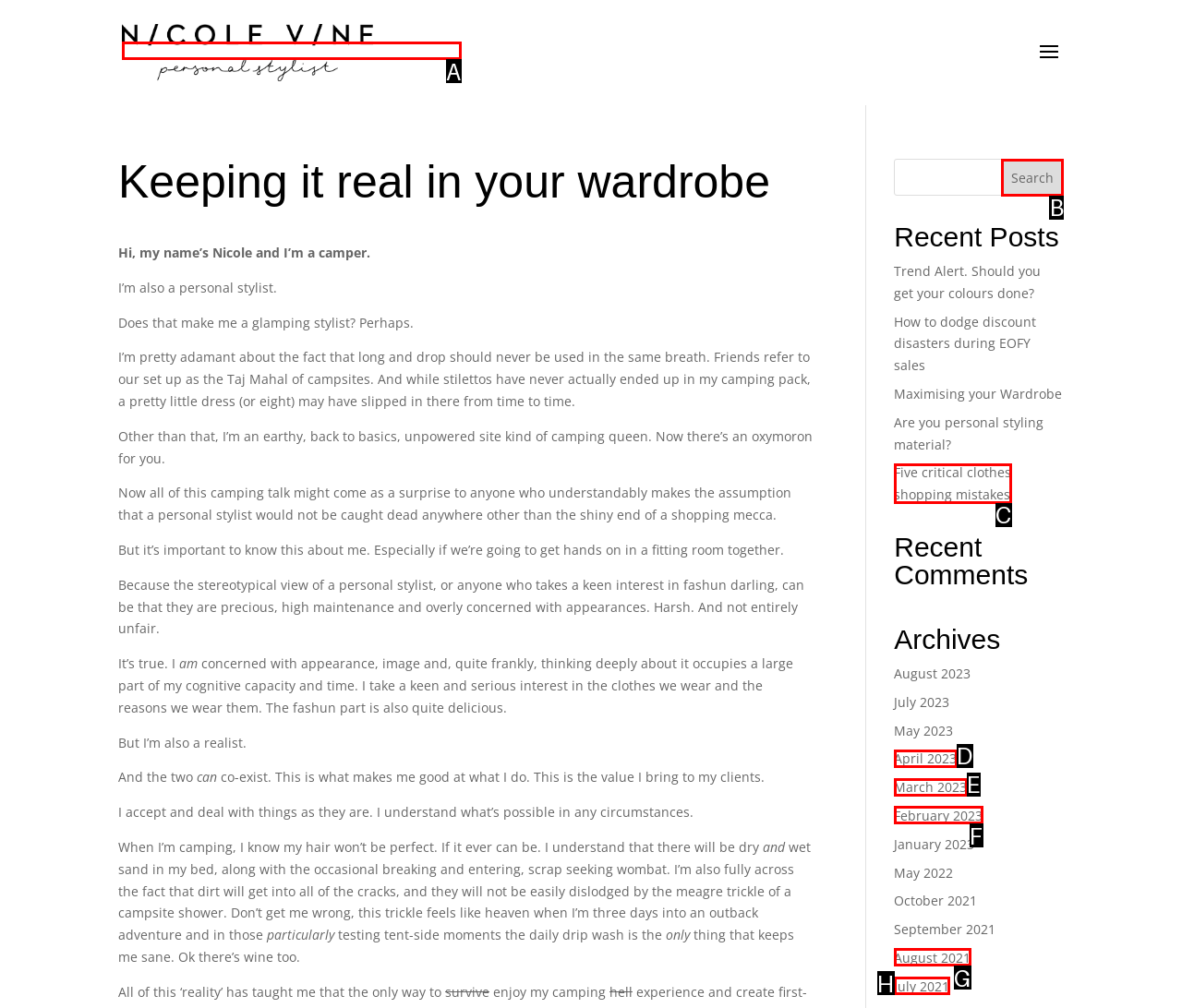Pinpoint the HTML element that fits the description: alt="Baomit Steel"
Answer by providing the letter of the correct option.

None